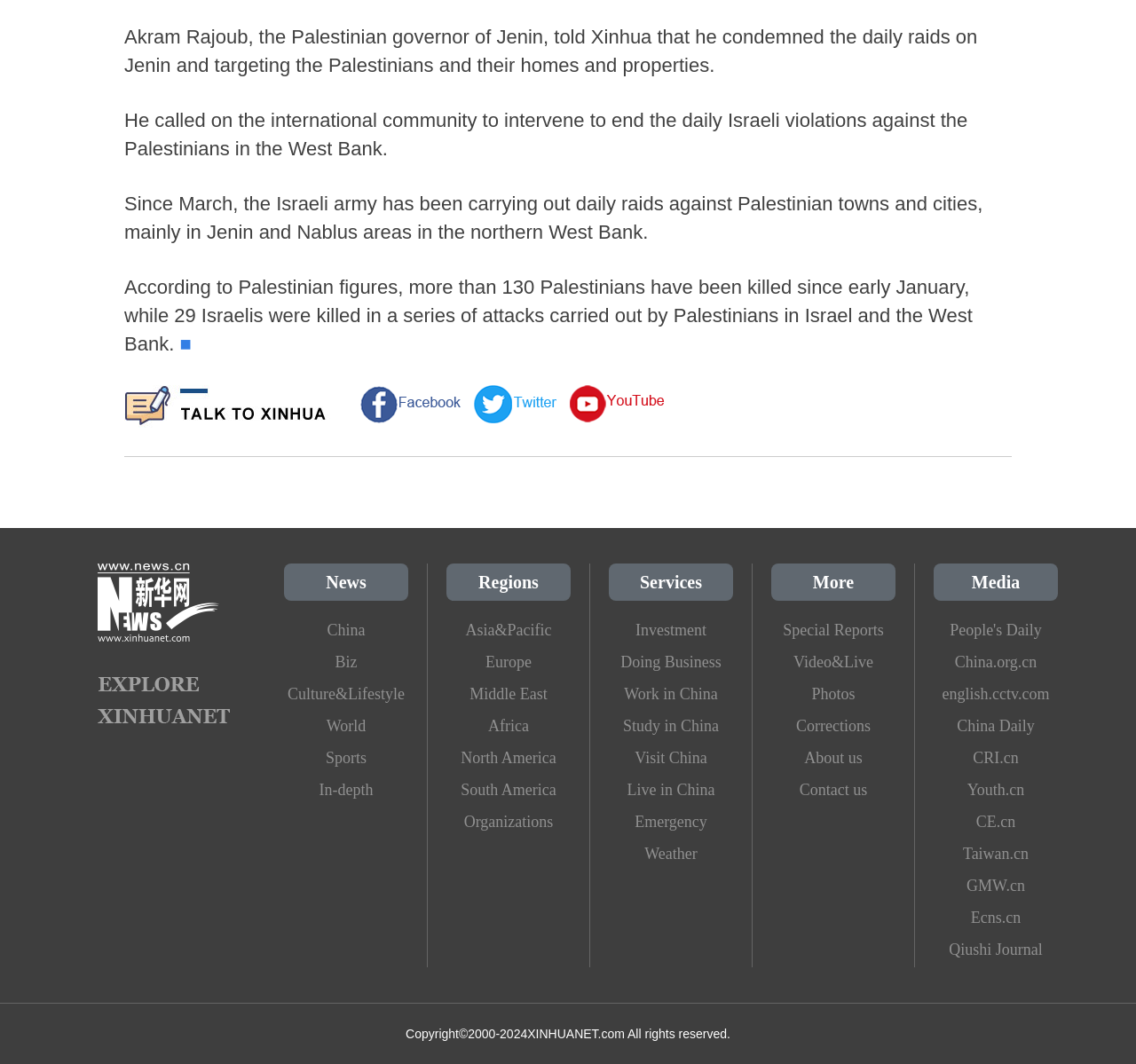Please determine the bounding box coordinates of the clickable area required to carry out the following instruction: "Check the weather". The coordinates must be four float numbers between 0 and 1, represented as [left, top, right, bottom].

[0.536, 0.787, 0.645, 0.817]